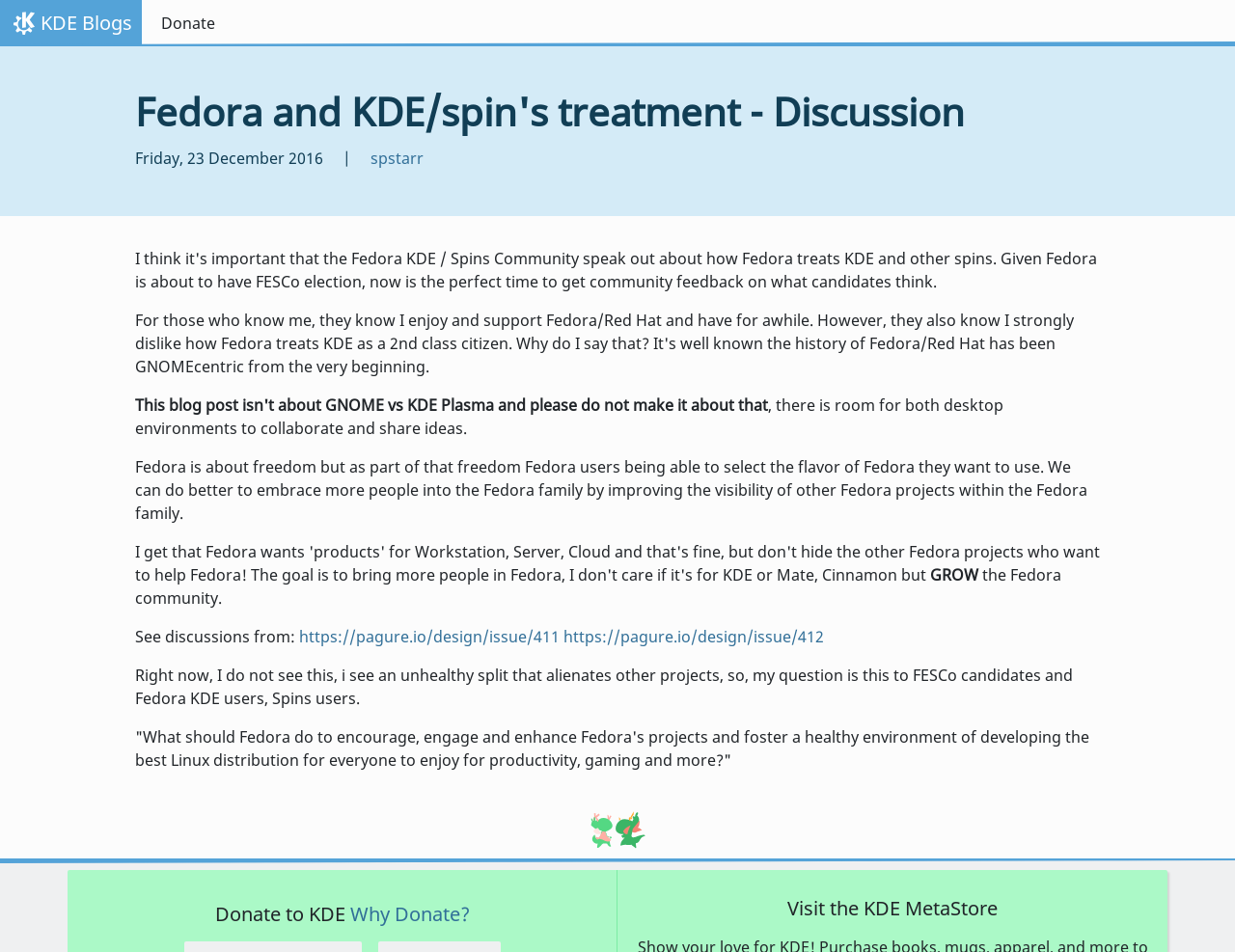What is the author asking FESCo candidates and Fedora KDE users?
Look at the image and answer the question using a single word or phrase.

How to encourage projects